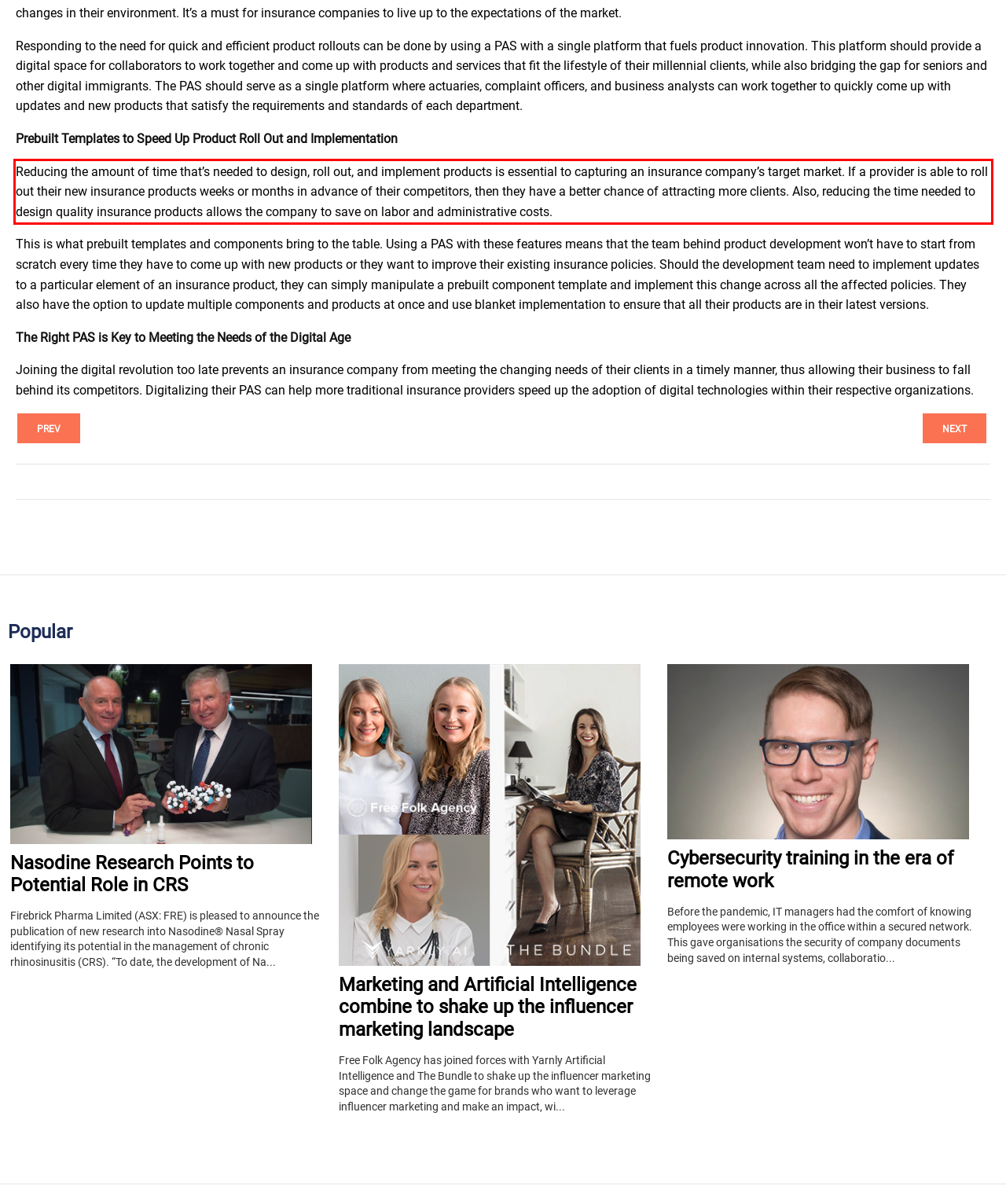Examine the screenshot of the webpage, locate the red bounding box, and generate the text contained within it.

Reducing the amount of time that’s needed to design, roll out, and implement products is essential to capturing an insurance company’s target market. If a provider is able to roll out their new insurance products weeks or months in advance of their competitors, then they have a better chance of attracting more clients. Also, reducing the time needed to design quality insurance products allows the company to save on labor and administrative costs.